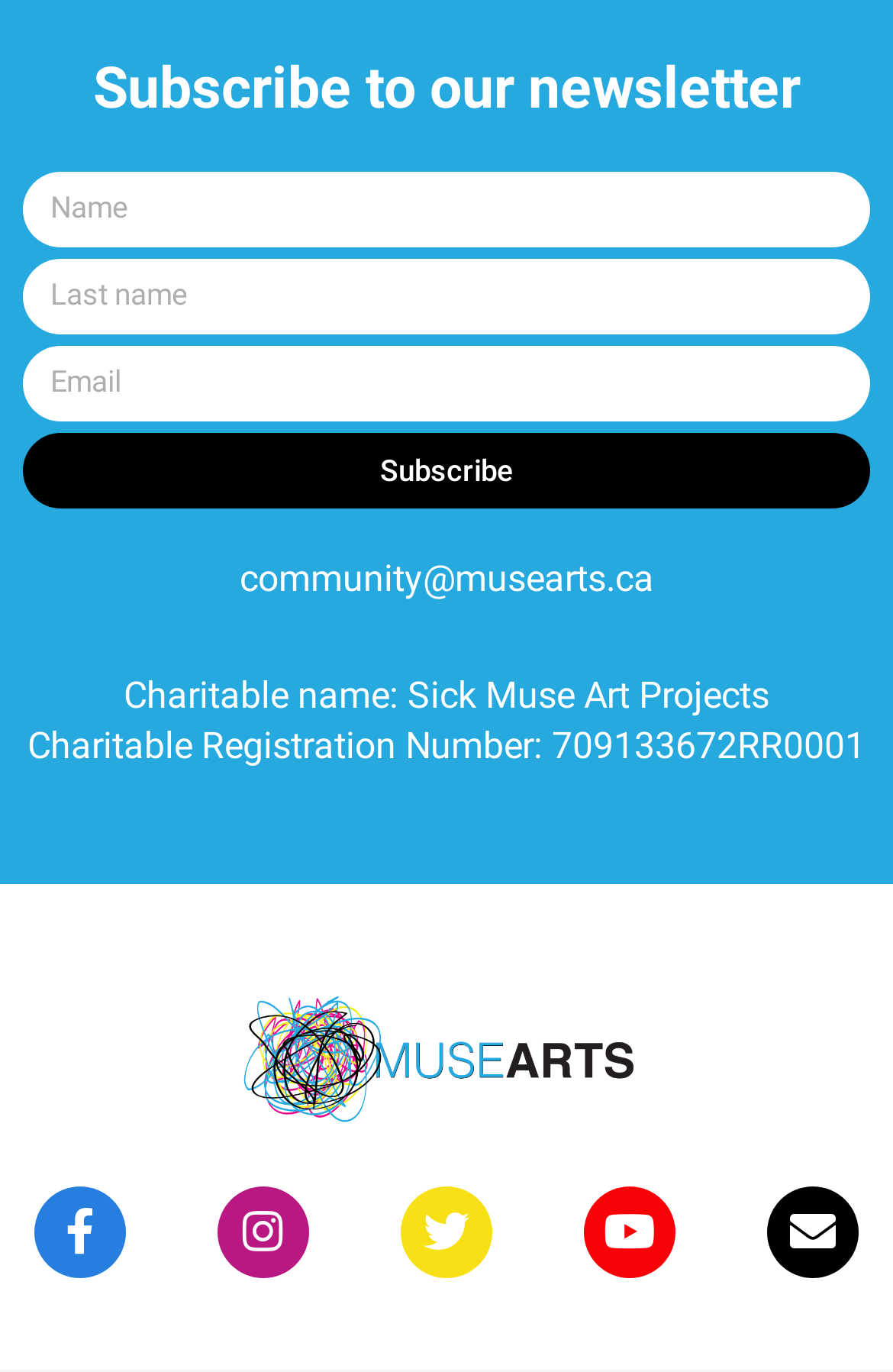Refer to the image and provide an in-depth answer to the question:
How many social media links are there?

There are five social media links at the bottom of the page, which are Facebook, Instagram, Twitter, Youtube, and Envelope.